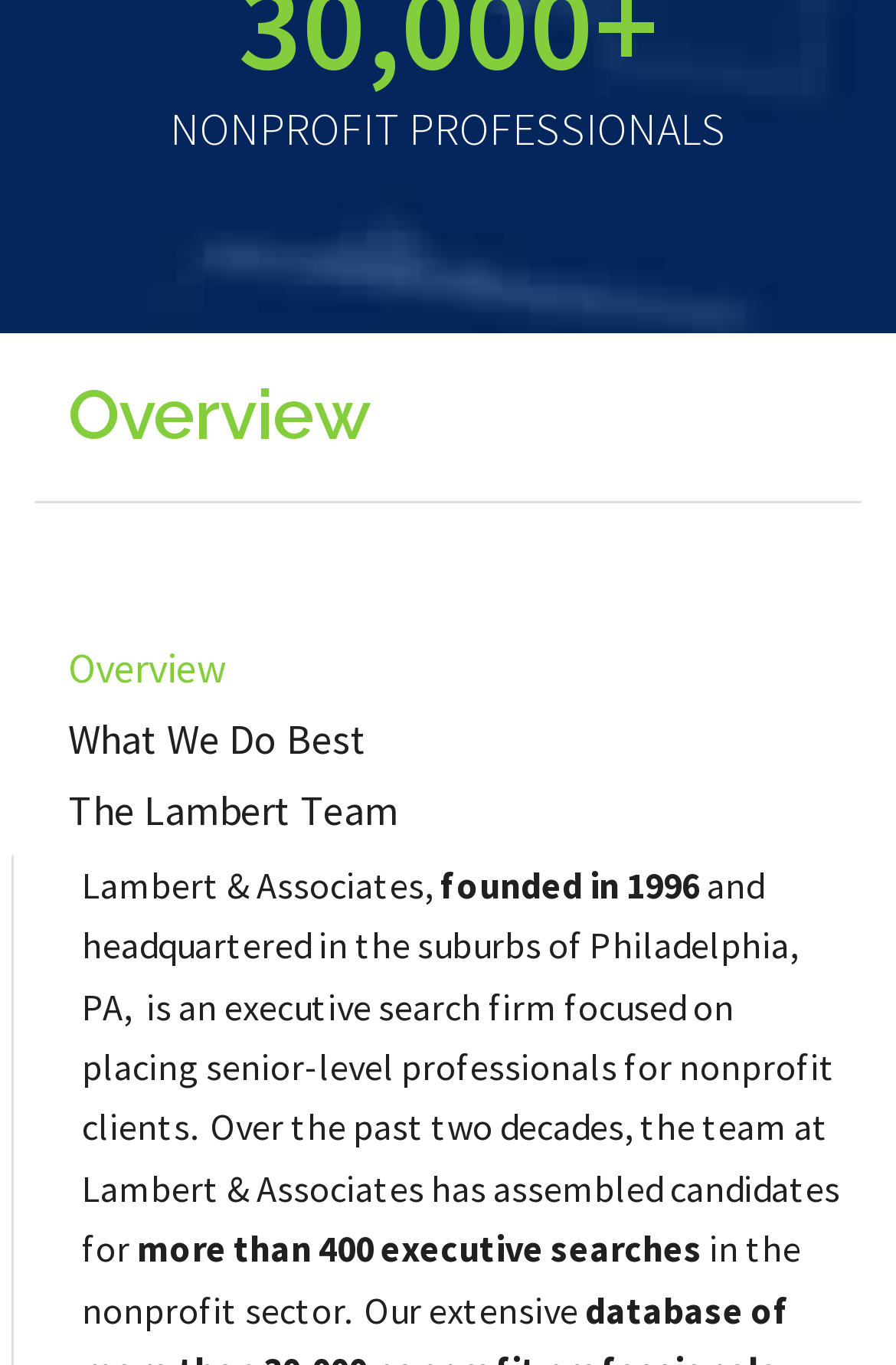Provide the bounding box coordinates of the HTML element this sentence describes: "Previous Chapter [Chapter 2. Travel]".

None